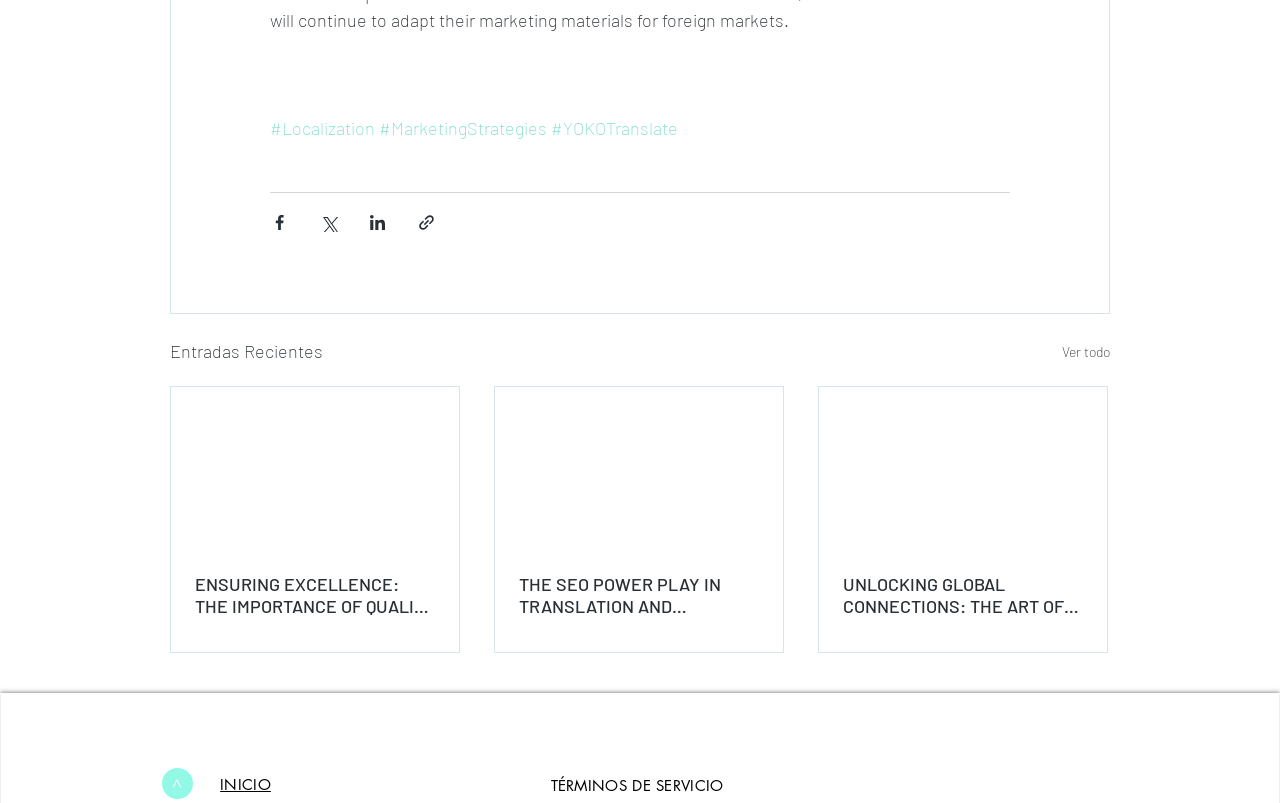Please locate the bounding box coordinates of the region I need to click to follow this instruction: "Share via Facebook".

[0.211, 0.266, 0.226, 0.289]